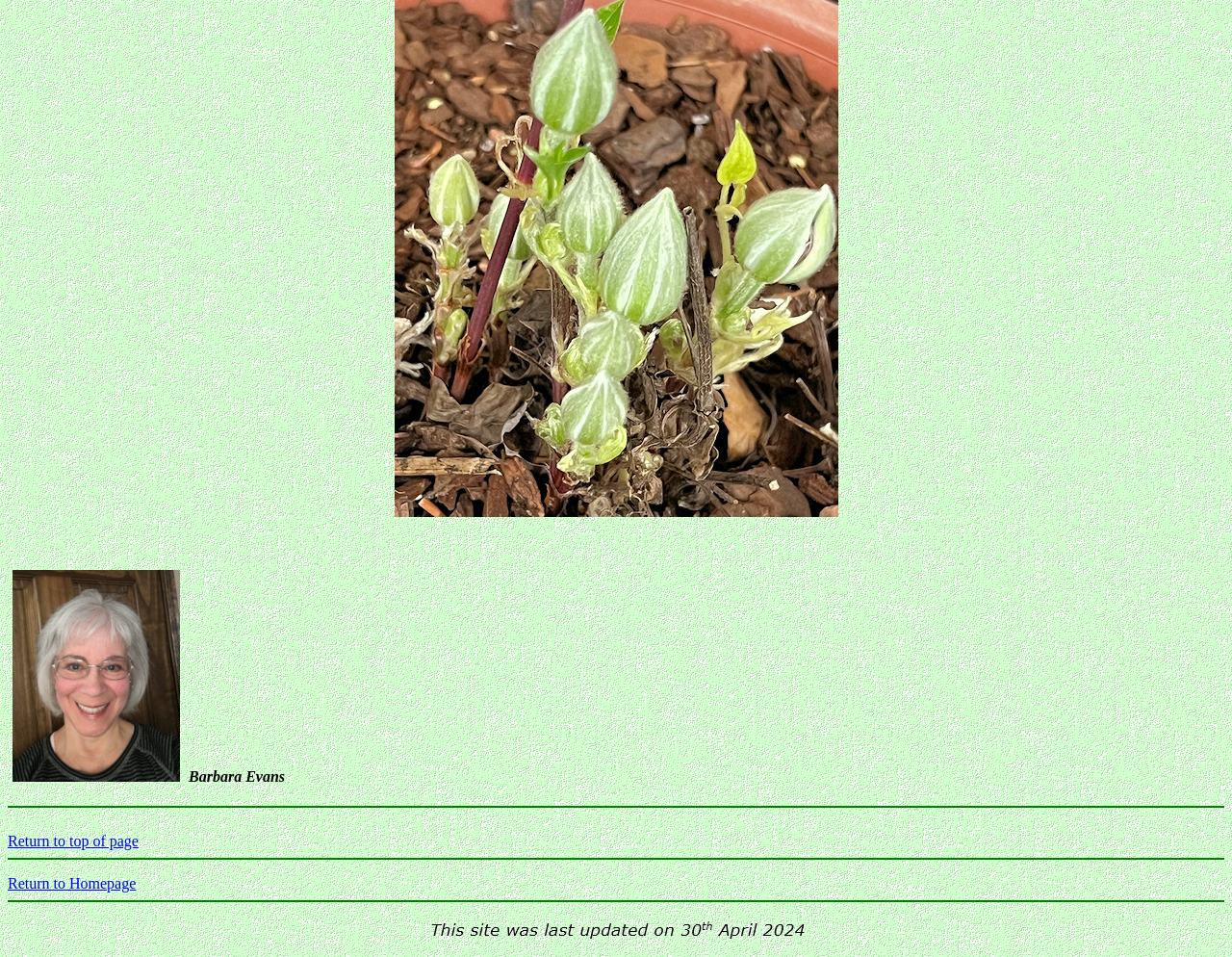Please provide the bounding box coordinates for the UI element as described: "Return to top of page". The coordinates must be four floats between 0 and 1, represented as [left, top, right, bottom].

[0.006, 0.871, 0.112, 0.888]